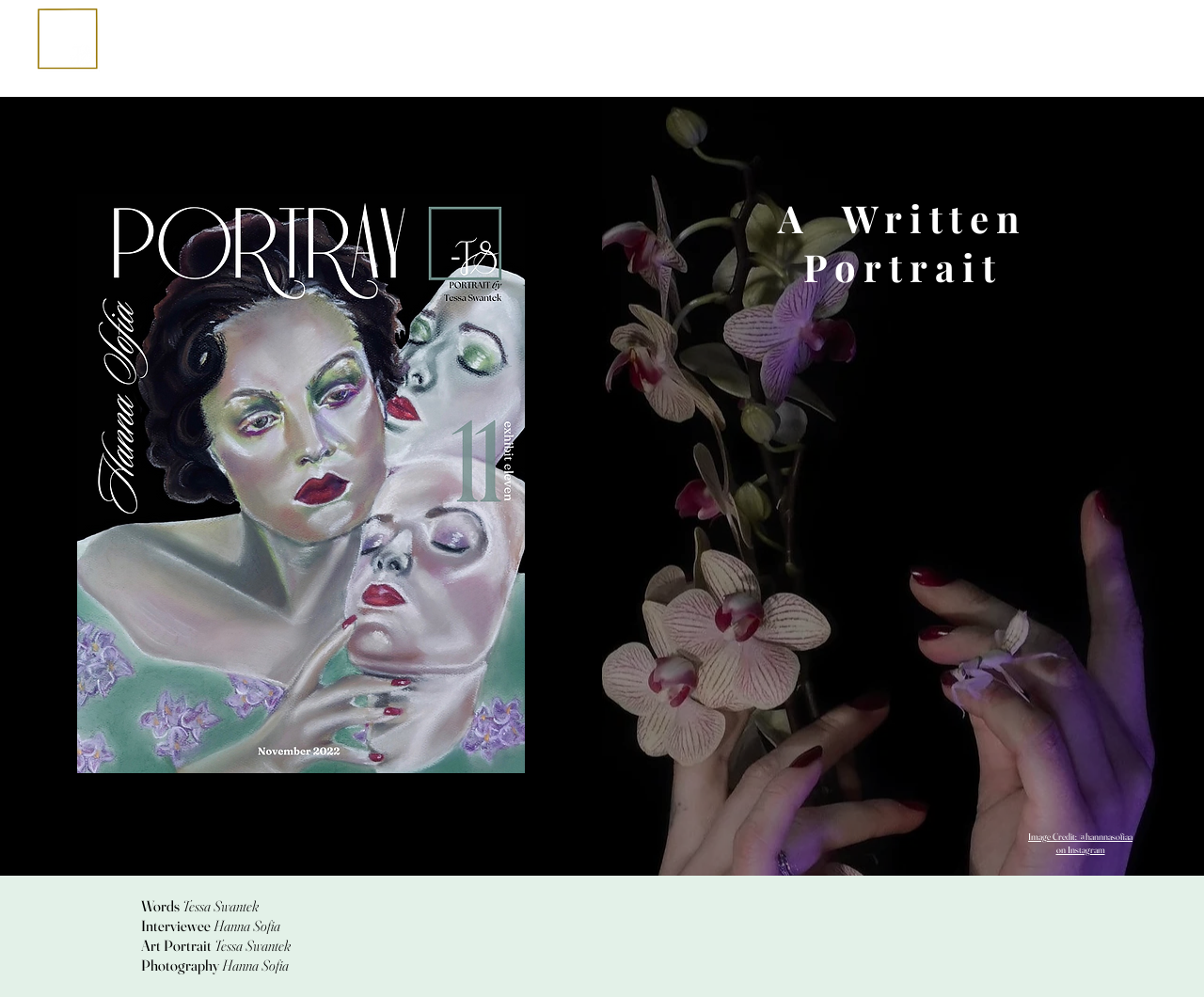Offer a meticulous description of the webpage's structure and content.

The webpage is a digital magazine article featuring Viv Chen, with a focus on fragrance, fashion, and nostalgia. At the top left corner, there is a button with the TS Logo 02.PNG image. Below the logo, a prominent heading reads "A Written Portrait". 

On the right side of the page, near the top, there is a heading that credits the image to @hannnasofiaa on Instagram, which is also a clickable link. 

The main content of the article is divided into sections, with headings and paragraphs. The first section has a heading that mentions Words, Tessa Swantek, Interviewee, Hanna Sofia, Art Portrait, Tessa Swantek, Photography, and Hanna Sofia. This section appears to be an introduction or a summary of the article. 

Within this section, there are two static text elements, one reading "Photography" and the other reading "Hanna Sofia", which are positioned side by side near the bottom of the page.